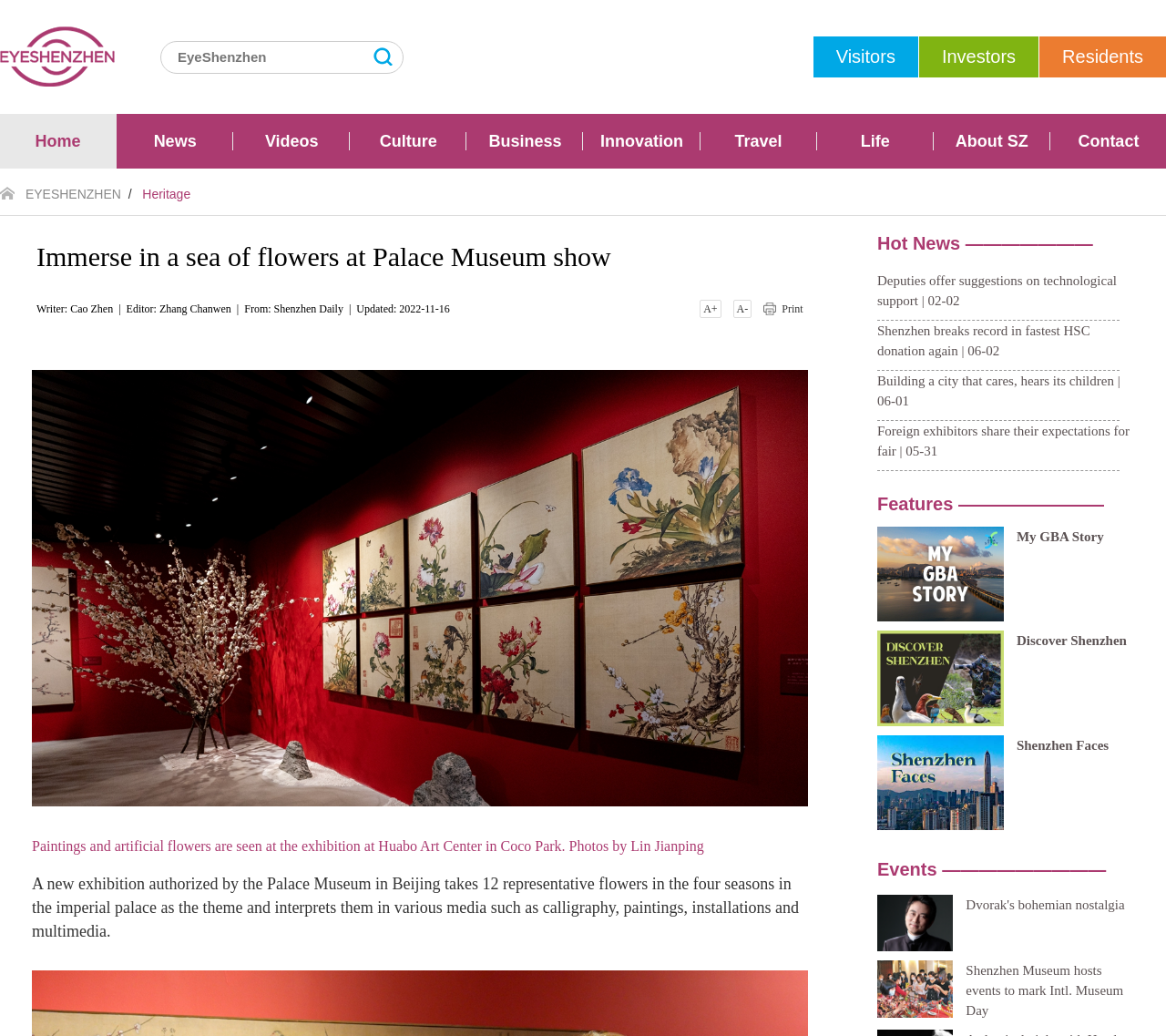Highlight the bounding box coordinates of the element that should be clicked to carry out the following instruction: "Visit the 'About Us' page". The coordinates must be given as four float numbers ranging from 0 to 1, i.e., [left, top, right, bottom].

None